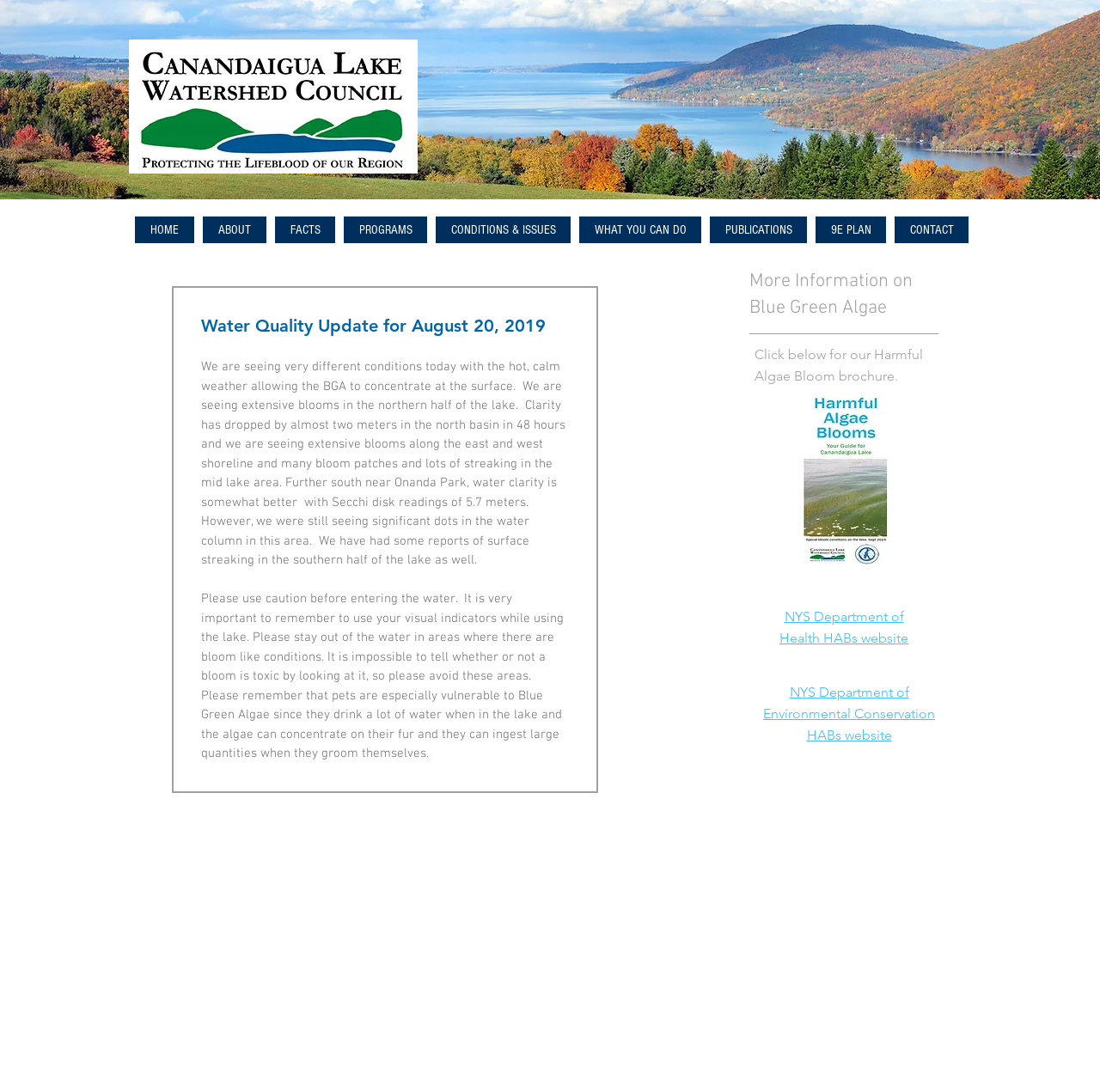Pinpoint the bounding box coordinates of the area that should be clicked to complete the following instruction: "visit NYS Department of Health HABs website". The coordinates must be given as four float numbers between 0 and 1, i.e., [left, top, right, bottom].

[0.709, 0.558, 0.826, 0.593]